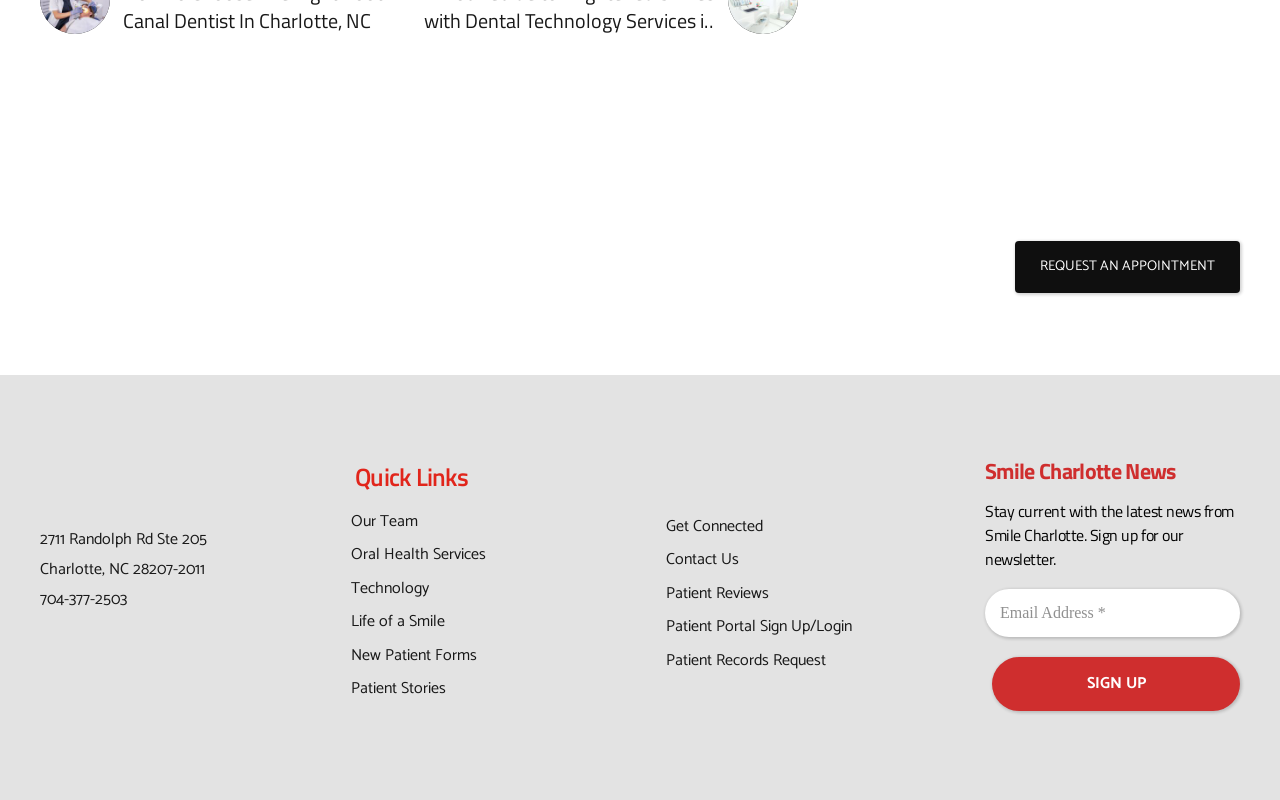Identify the bounding box coordinates of the section that should be clicked to achieve the task described: "View our team".

[0.274, 0.634, 0.327, 0.668]